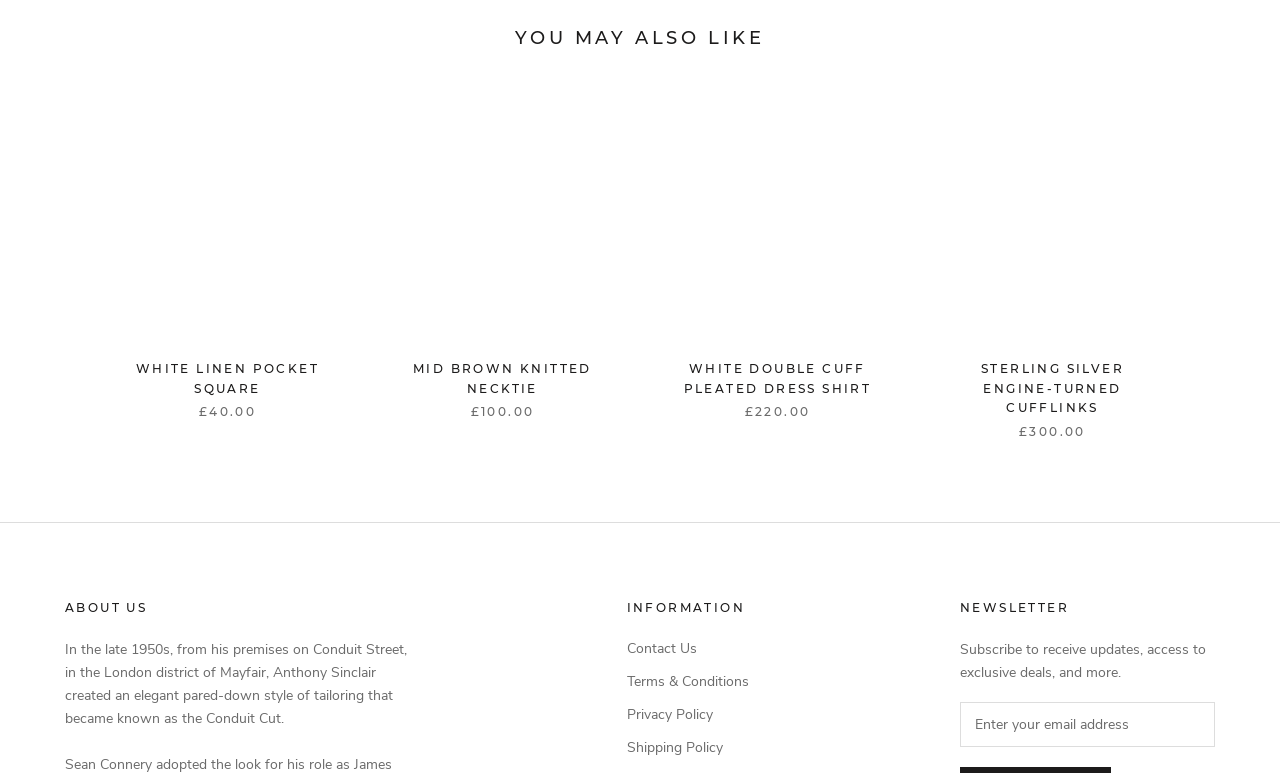Please specify the bounding box coordinates in the format (top-left x, top-left y, bottom-right x, bottom-right y), with all values as floating point numbers between 0 and 1. Identify the bounding box of the UI element described by: Shipping Policy

[0.489, 0.953, 0.585, 0.98]